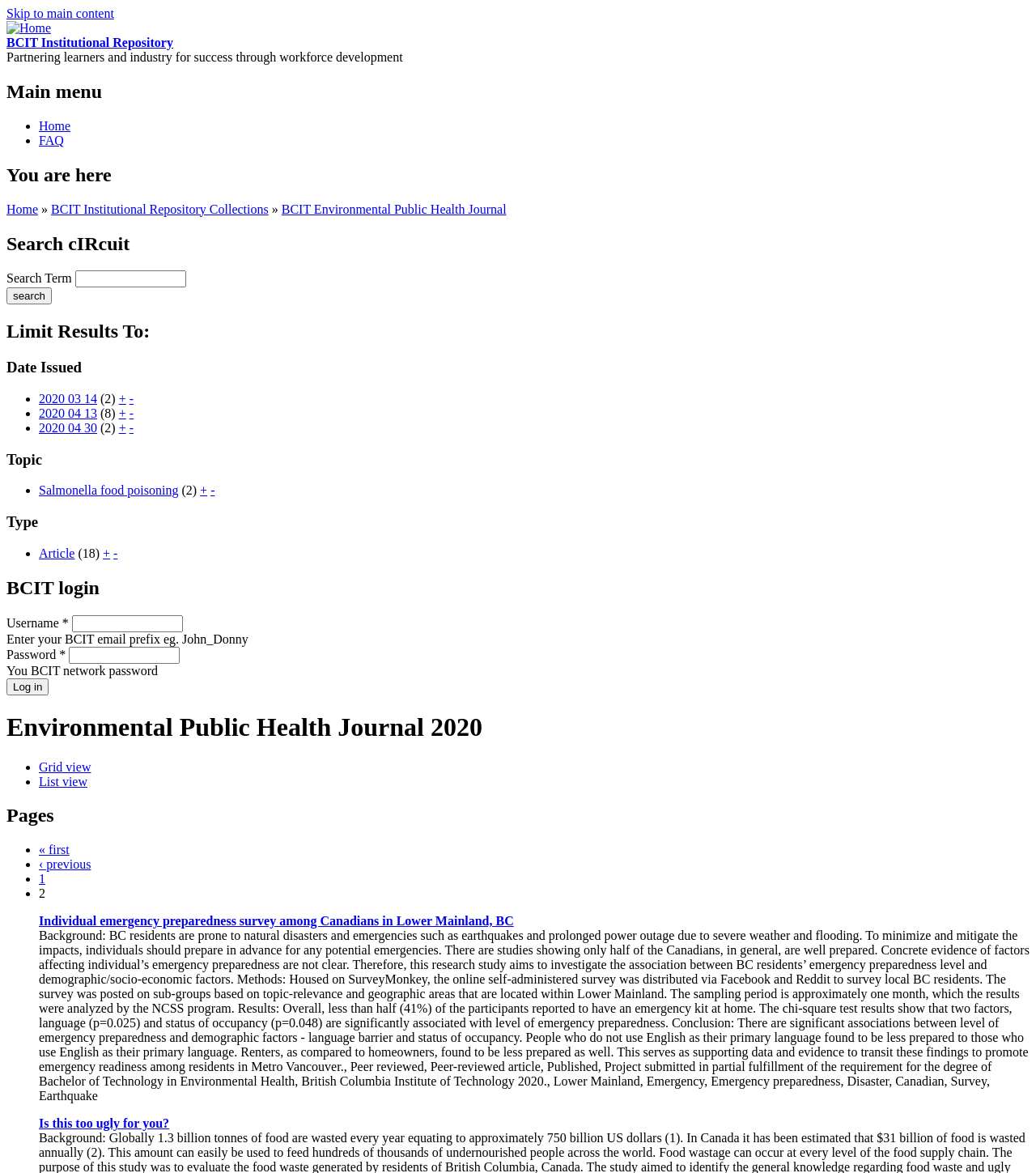Determine the bounding box coordinates for the region that must be clicked to execute the following instruction: "Log in to BCIT".

[0.006, 0.578, 0.047, 0.593]